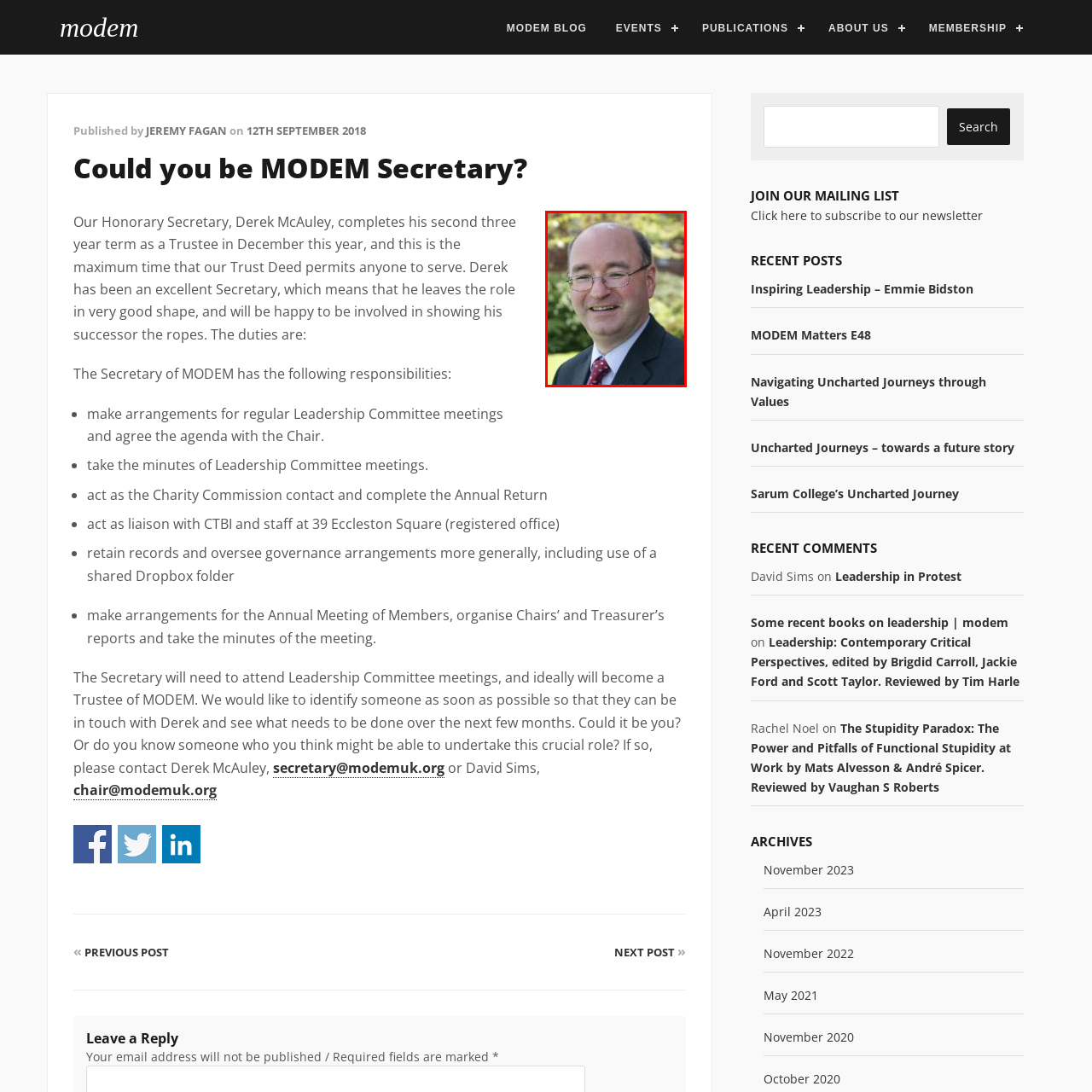What is the setting of the photograph?
Carefully analyze the image within the red bounding box and give a comprehensive response to the question using details from the image.

The image features Derek McAuley standing against a serene outdoor backdrop, which implies a natural and welcoming environment.